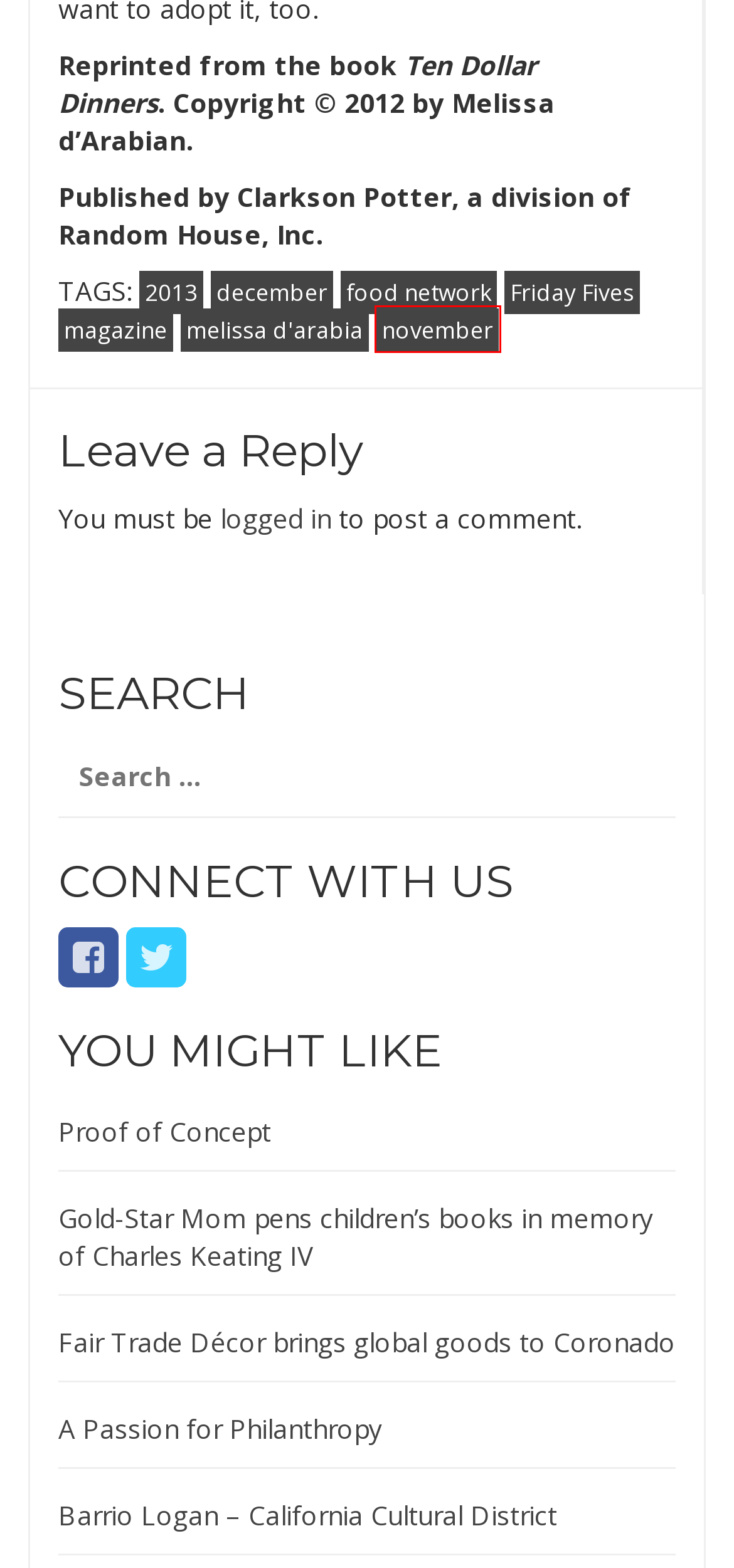You have a screenshot of a webpage with an element surrounded by a red bounding box. Choose the webpage description that best describes the new page after clicking the element inside the red bounding box. Here are the candidates:
A. november – Coronado Lifestyle Magazine
B. december – Coronado Lifestyle Magazine
C. Log In ‹ Coronado Lifestyle Magazine — WordPress
D. Gold-Star Mom pens children’s books in memory of Charles Keating IV – Coronado Lifestyle Magazine
E. food network – Coronado Lifestyle Magazine
F. 2013 – Coronado Lifestyle Magazine
G. Proof of Concept – Coronado Lifestyle Magazine
H. A Passion for Philanthropy – Coronado Lifestyle Magazine

A